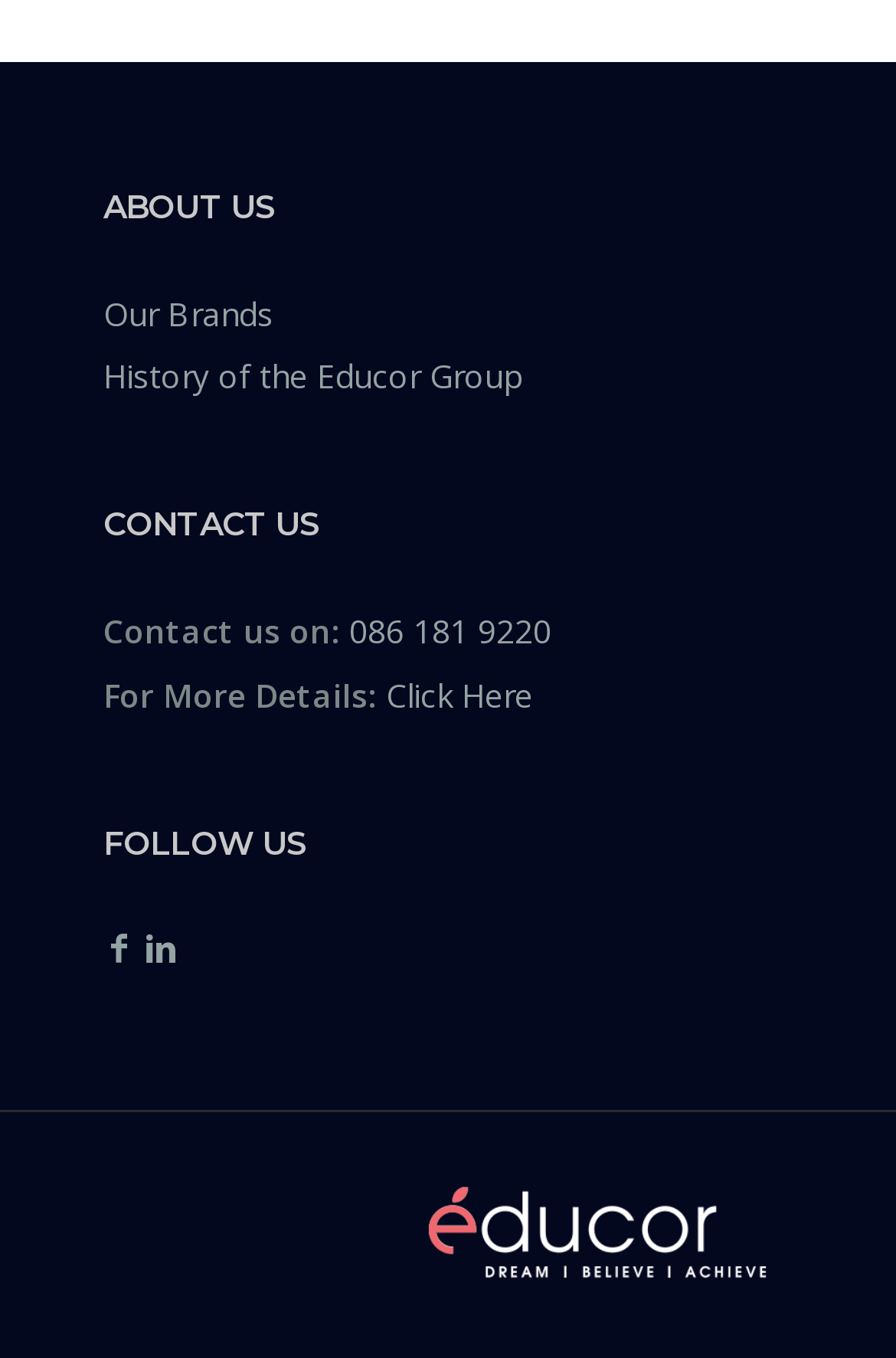Identify the bounding box of the UI element that matches this description: "History of the Educor Group".

[0.115, 0.261, 0.582, 0.293]